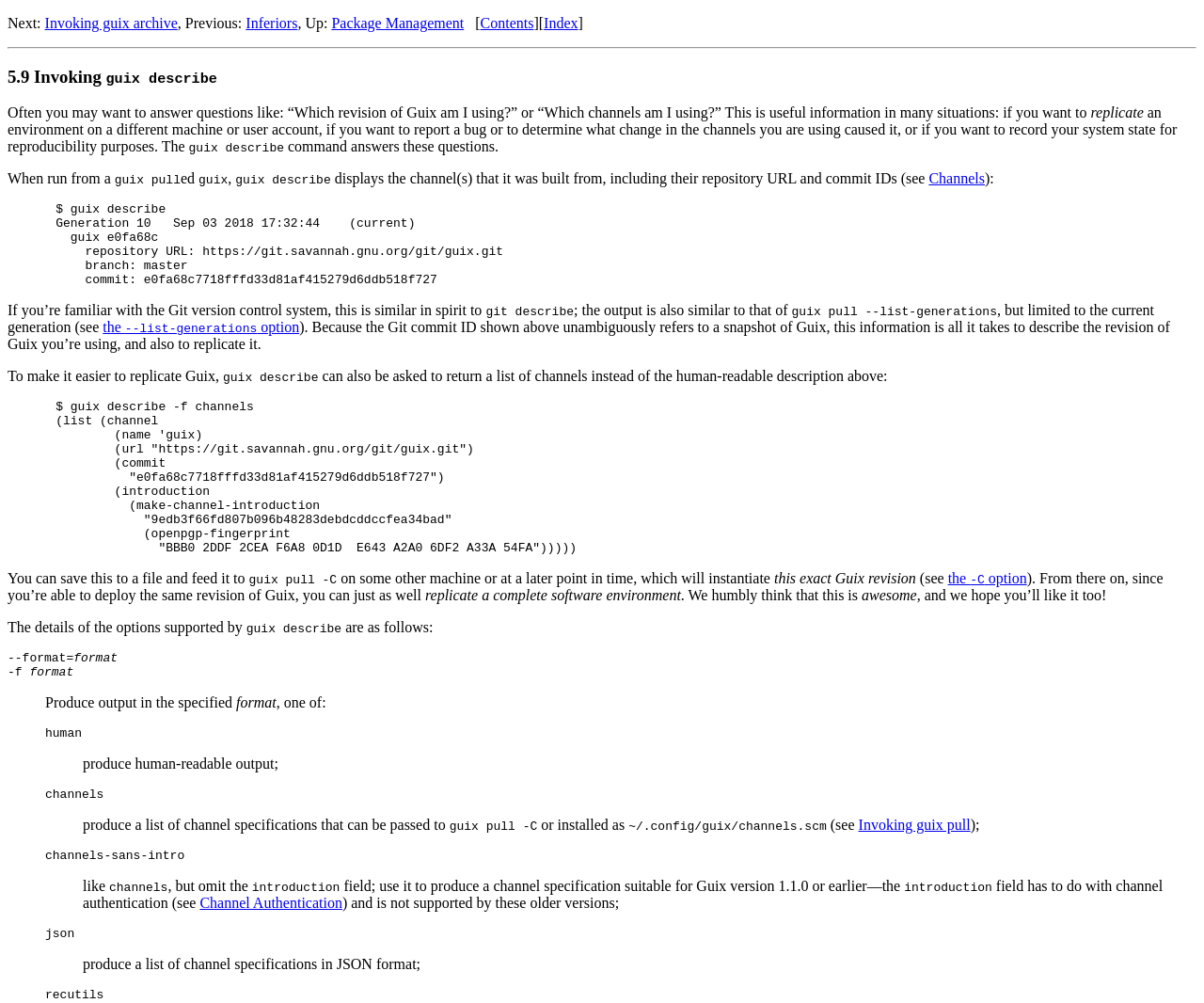Using the image as a reference, answer the following question in as much detail as possible:
What is the default output format of guix describe?

The default output format of guix describe is human-readable, which provides a concise and readable description of the Guix revision, including the channel(s) that it was built from, including their repository URL and commit IDs.